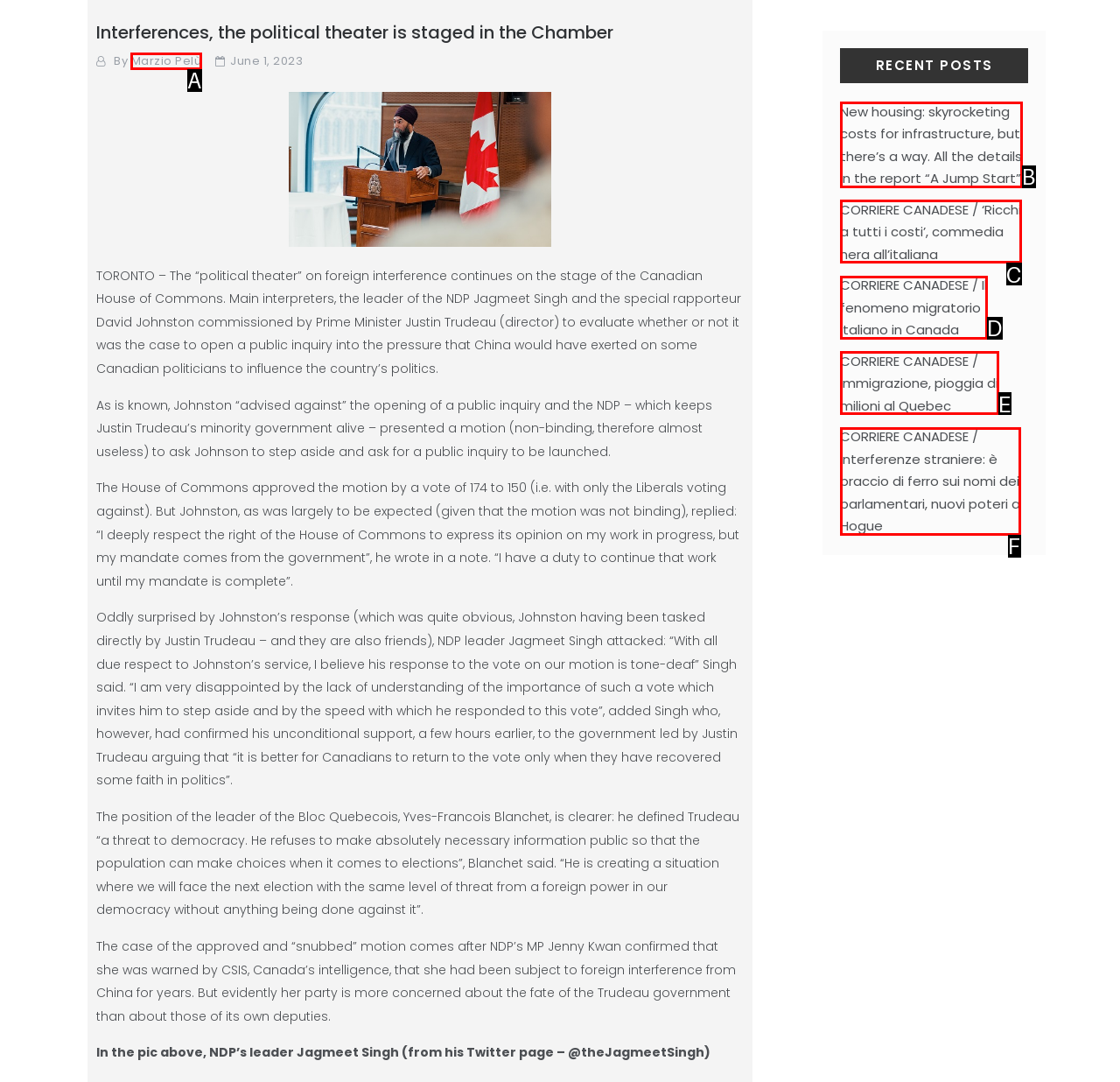Choose the HTML element that matches the description: Marzio Pelù
Reply with the letter of the correct option from the given choices.

A